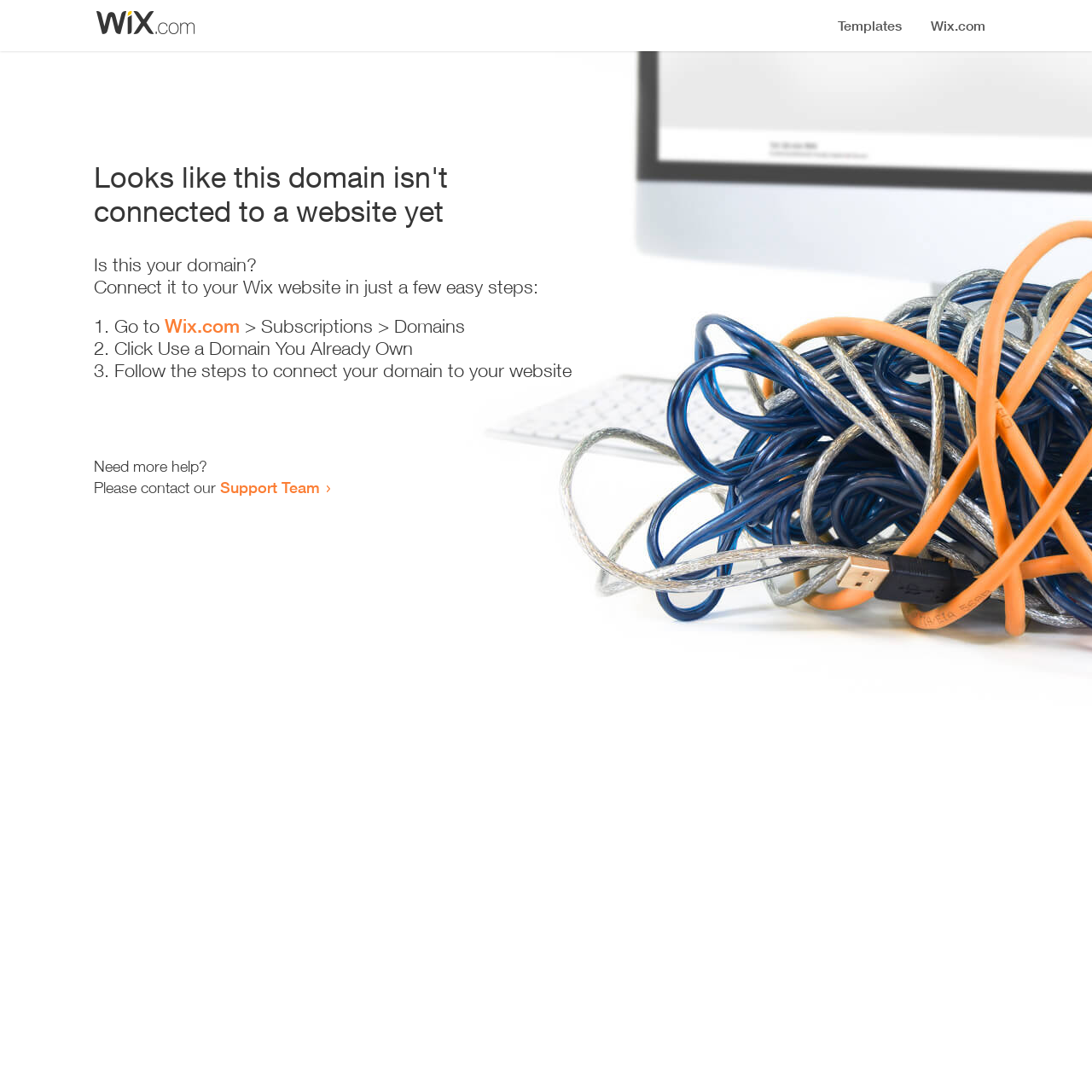Determine the bounding box coordinates for the HTML element mentioned in the following description: "Wix.com". The coordinates should be a list of four floats ranging from 0 to 1, represented as [left, top, right, bottom].

[0.151, 0.288, 0.22, 0.309]